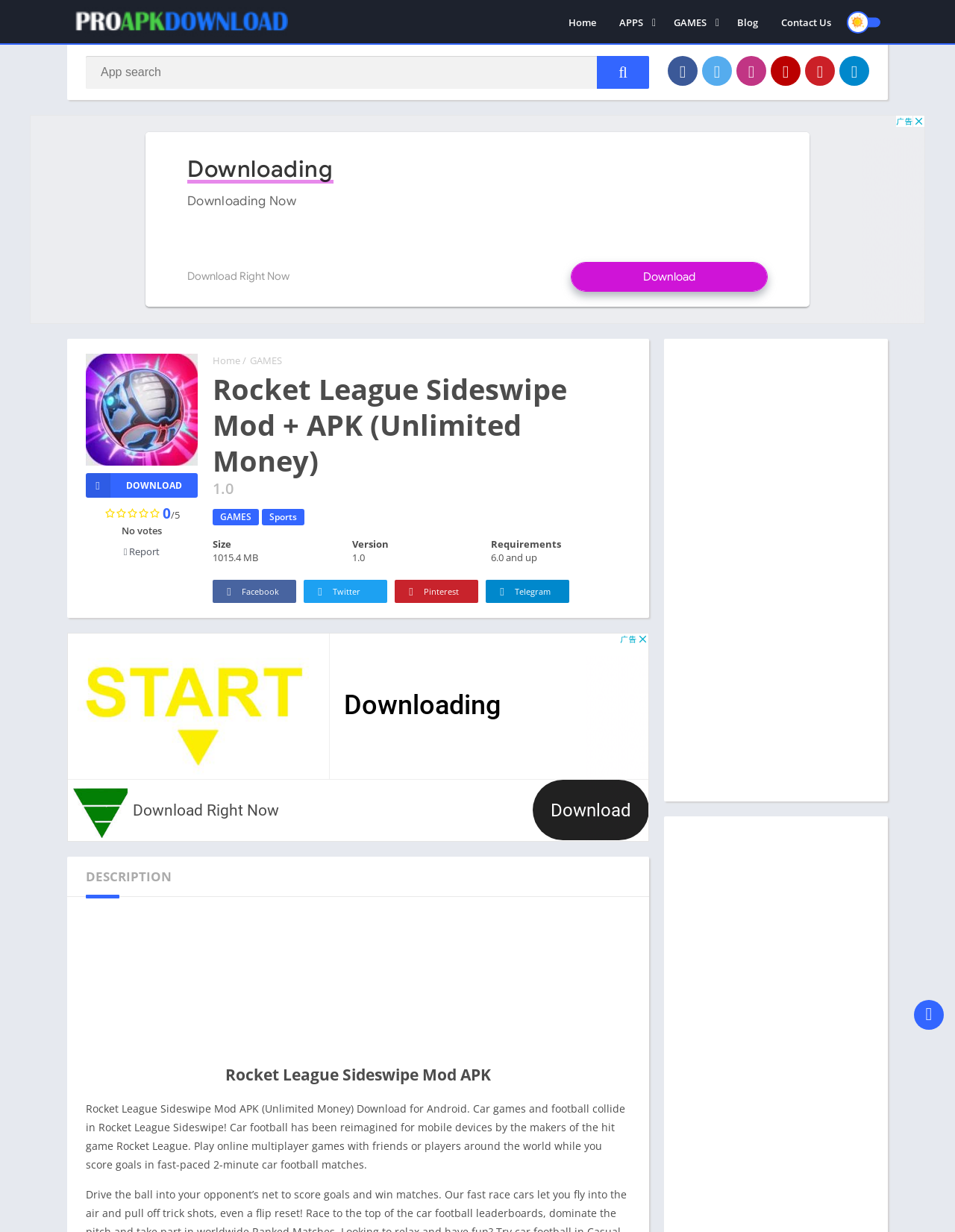Respond with a single word or phrase for the following question: 
How many download options are there on the webpage?

1